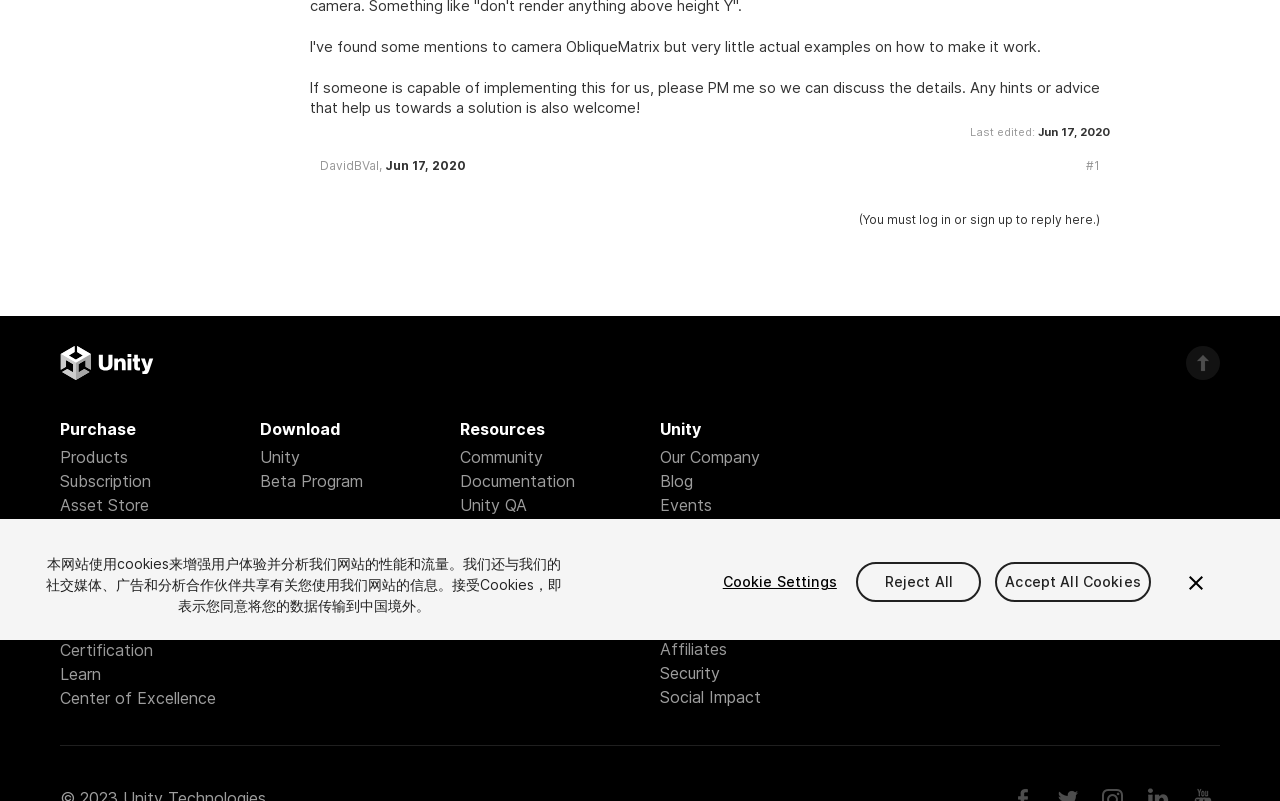Extract the bounding box coordinates for the UI element described by the text: "Help". The coordinates should be in the form of [left, top, right, bottom] with values between 0 and 1.

[0.516, 0.678, 0.541, 0.703]